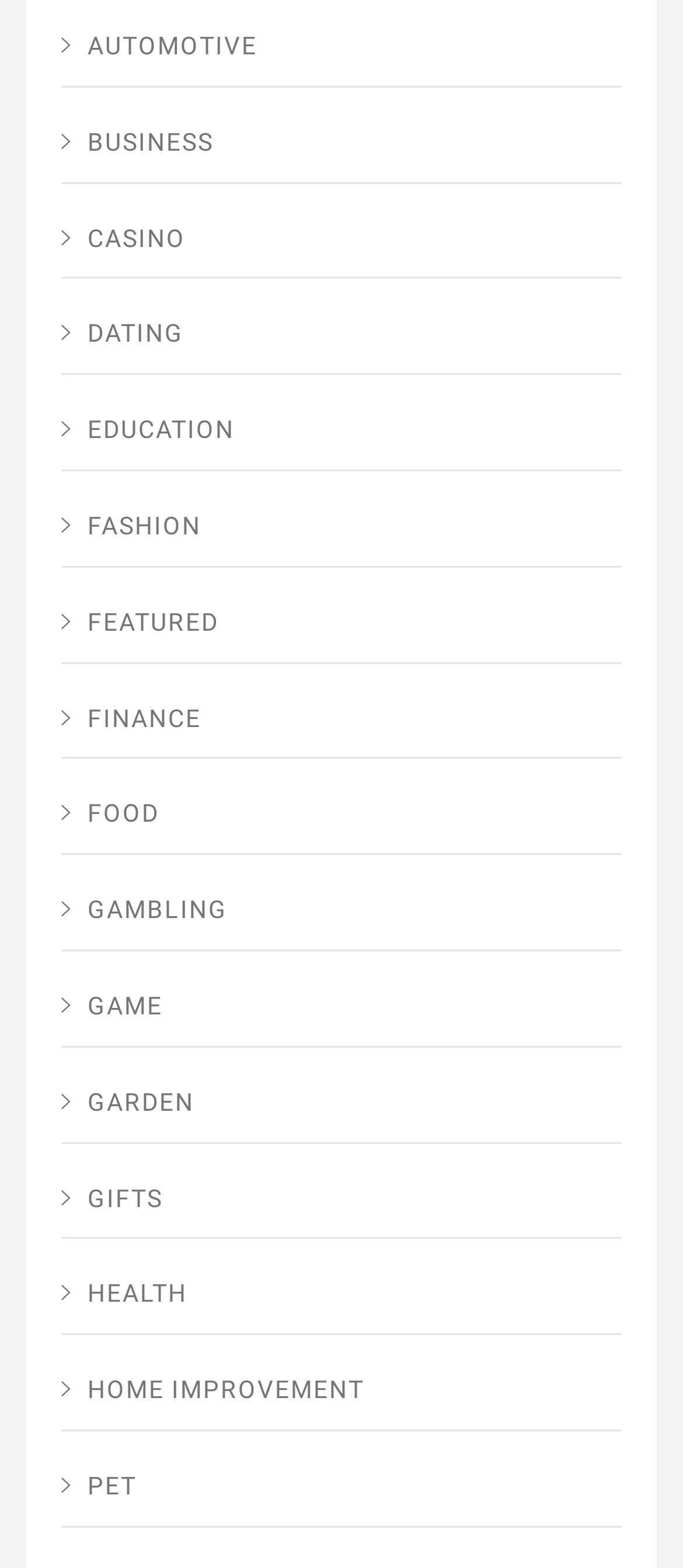How many categories are available?
Give a single word or phrase as your answer by examining the image.

18